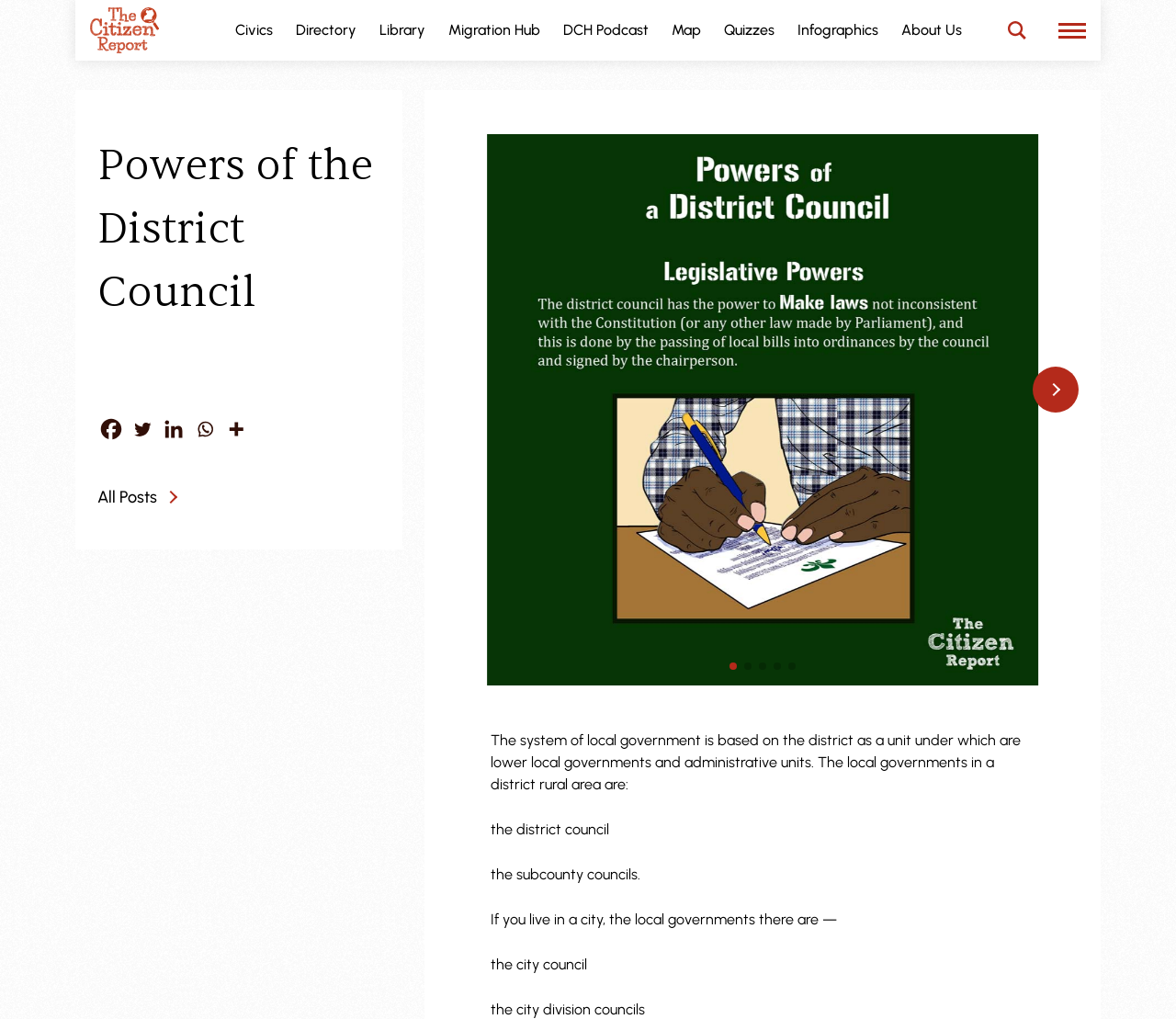Please locate the bounding box coordinates of the element that needs to be clicked to achieve the following instruction: "Go to the About Us page". The coordinates should be four float numbers between 0 and 1, i.e., [left, top, right, bottom].

[0.766, 0.019, 0.818, 0.041]